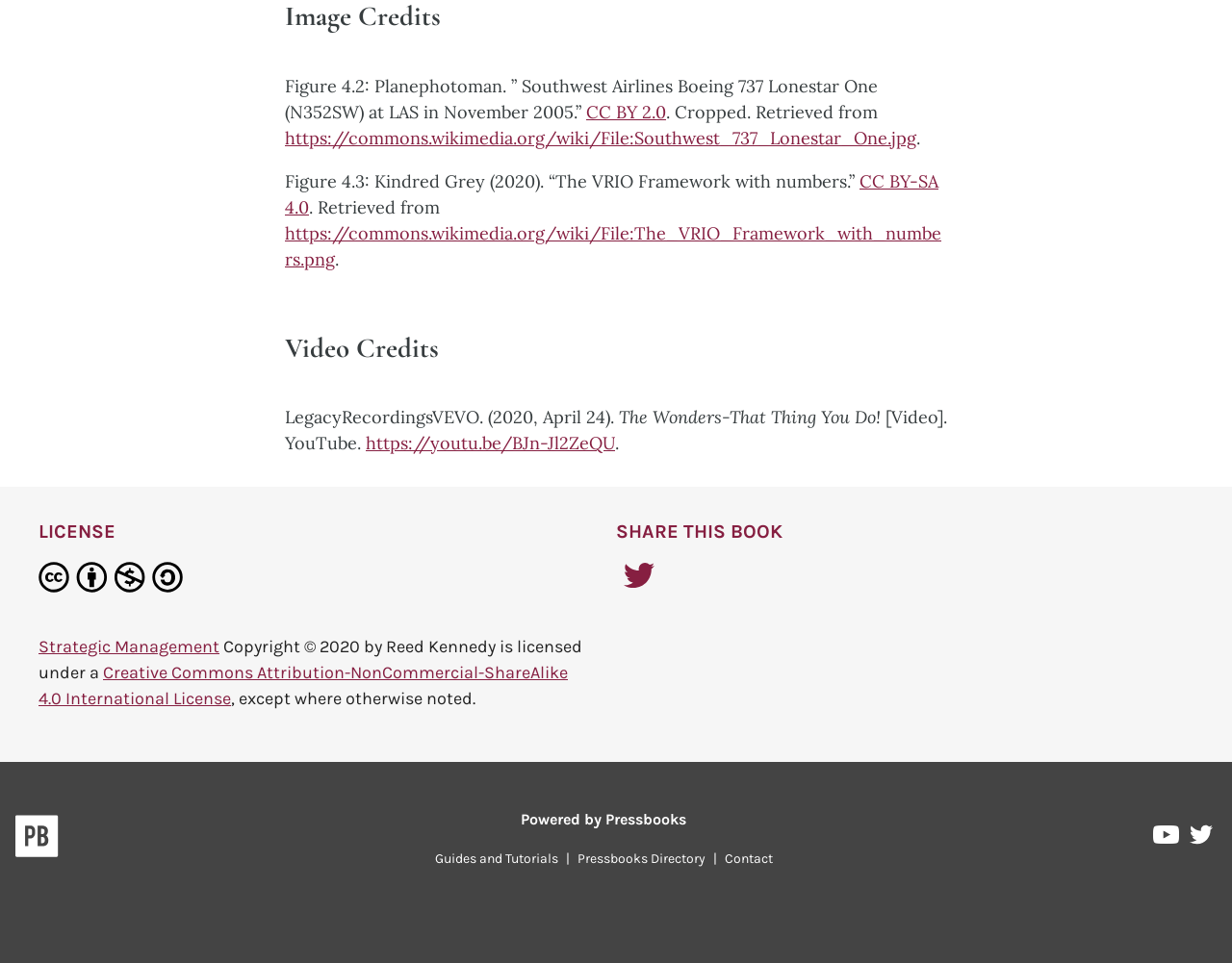What is the license of the book?
Using the information from the image, answer the question thoroughly.

I found the license information at the bottom of the webpage, where it says 'LICENSE' in a heading. Below that, there is an icon for the Creative Commons Attribution-NonCommercial-ShareAlike 4.0 International License, and a link to the license with the same name.